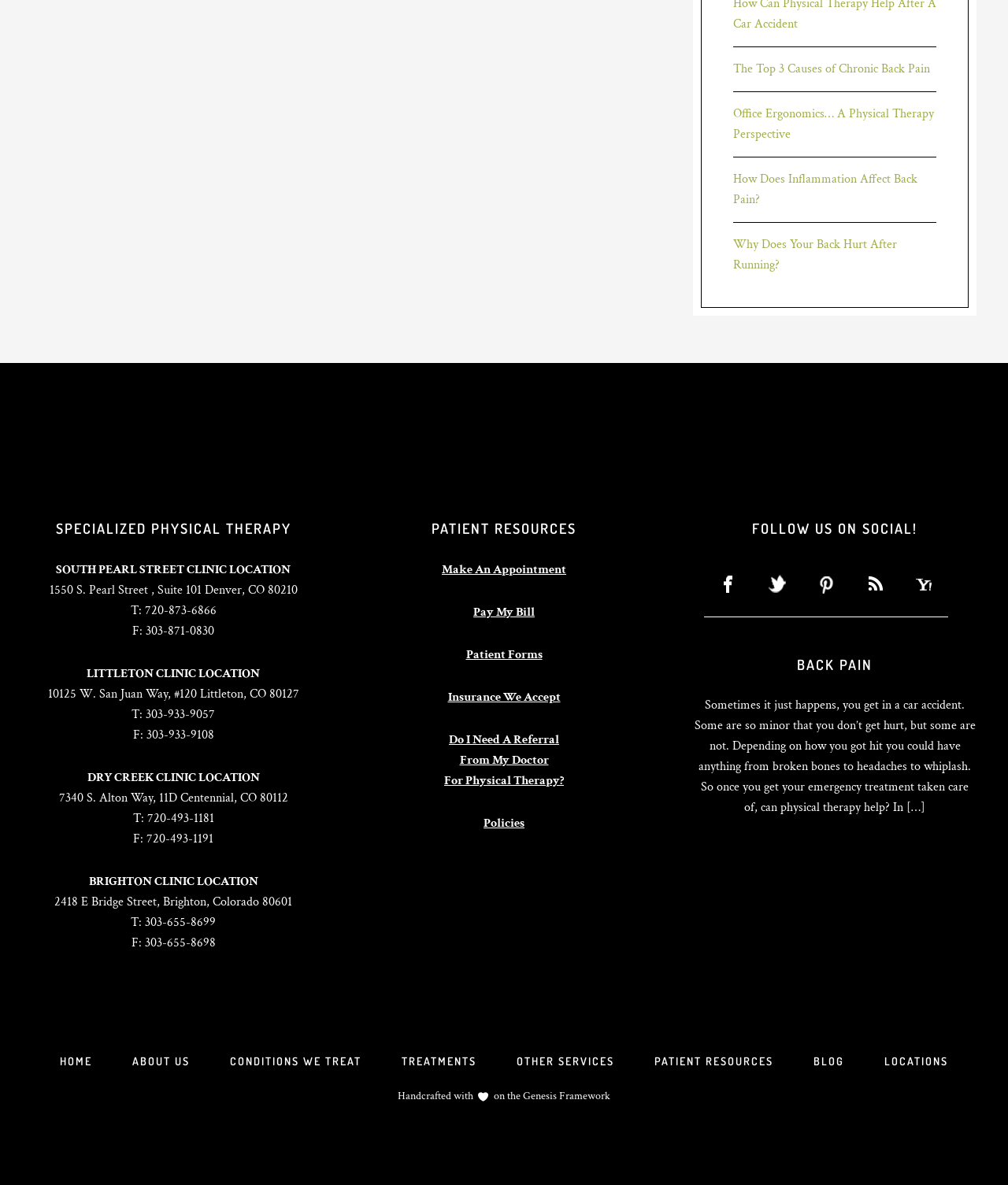Locate the bounding box coordinates of the area you need to click to fulfill this instruction: 'Visit the Brighton clinic location'. The coordinates must be in the form of four float numbers ranging from 0 to 1: [left, top, right, bottom].

[0.088, 0.737, 0.256, 0.751]